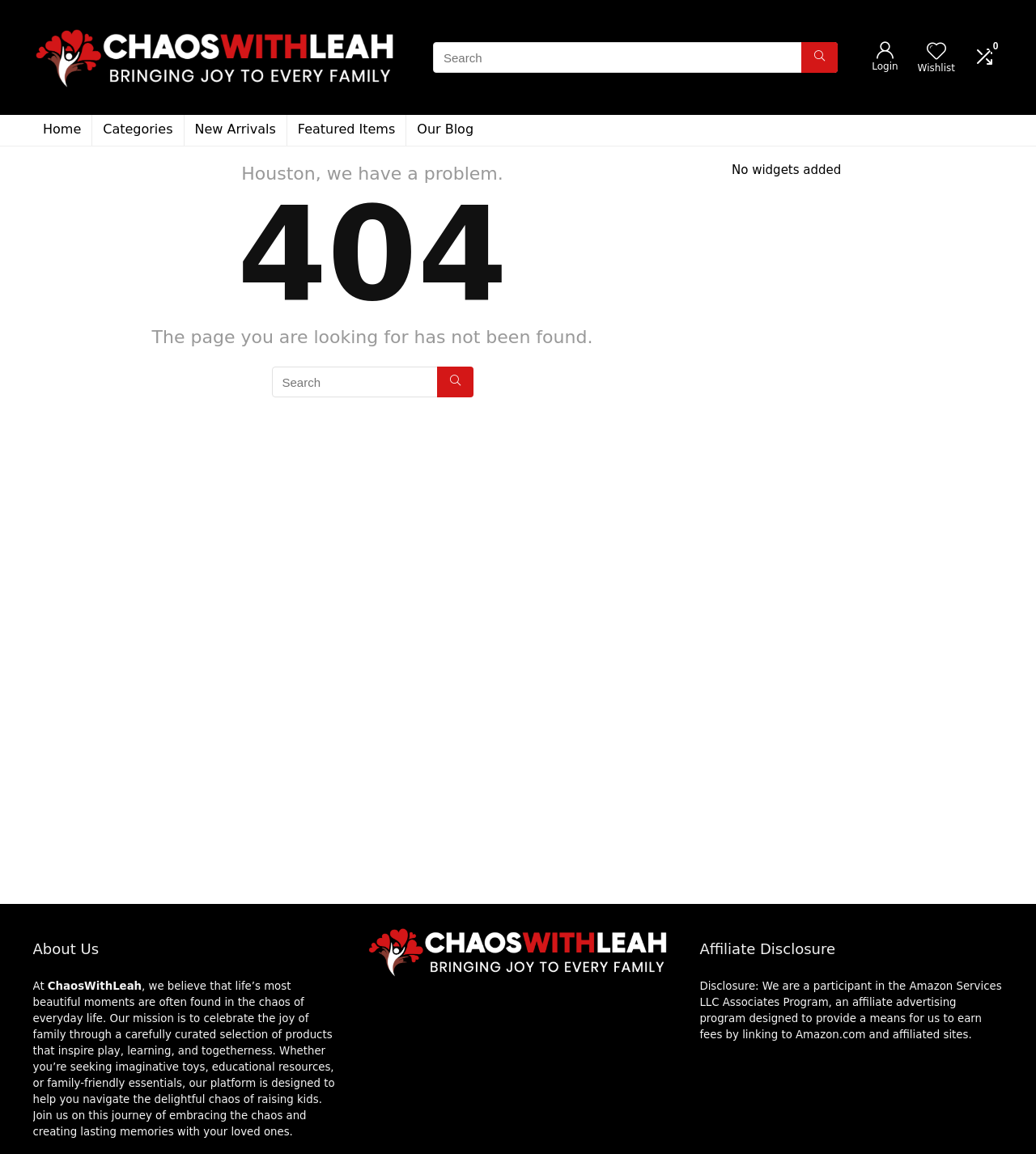Identify the bounding box coordinates for the region of the element that should be clicked to carry out the instruction: "Search again". The bounding box coordinates should be four float numbers between 0 and 1, i.e., [left, top, right, bottom].

[0.262, 0.318, 0.457, 0.344]